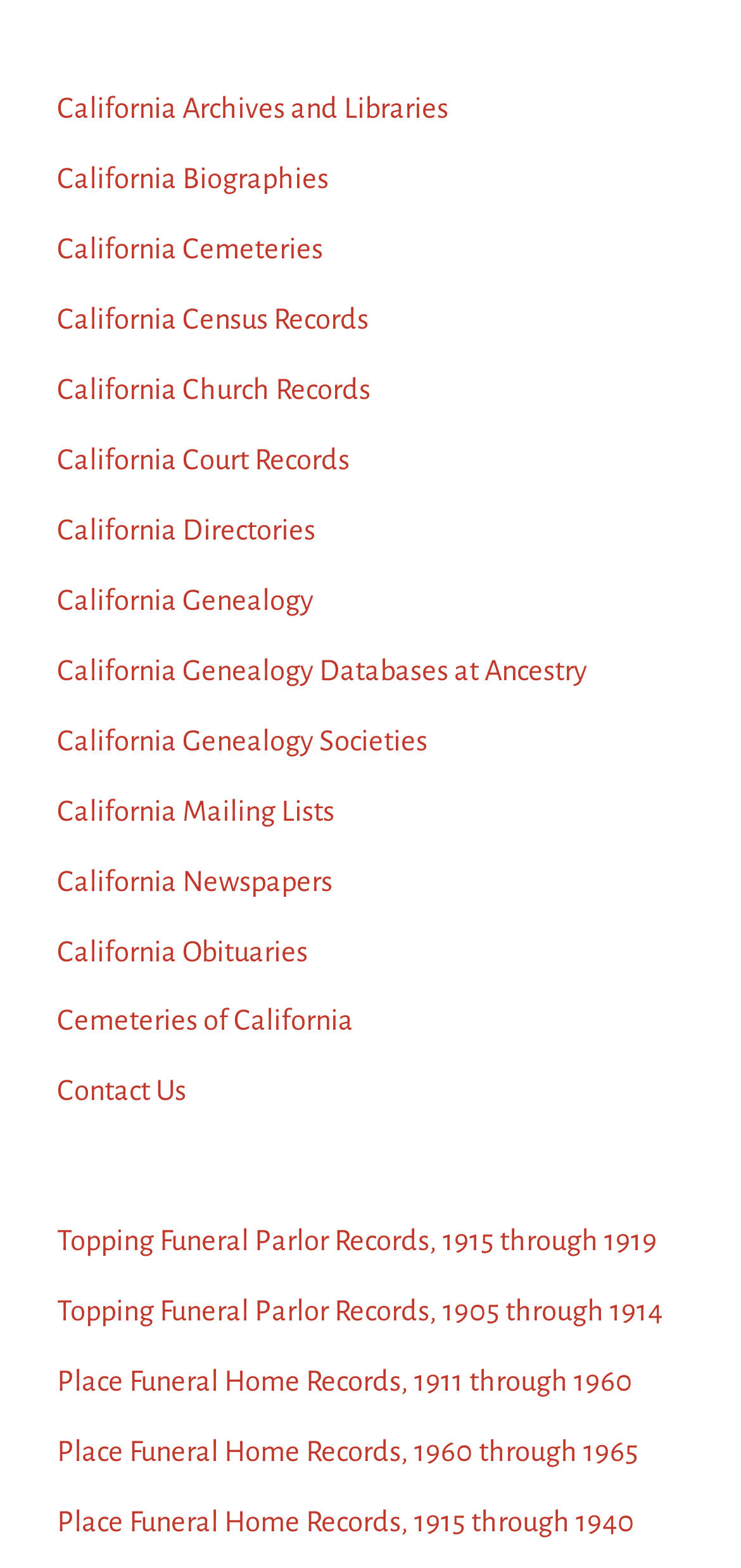Pinpoint the bounding box coordinates of the element that must be clicked to accomplish the following instruction: "View California Obituaries". The coordinates should be in the format of four float numbers between 0 and 1, i.e., [left, top, right, bottom].

[0.077, 0.597, 0.415, 0.616]